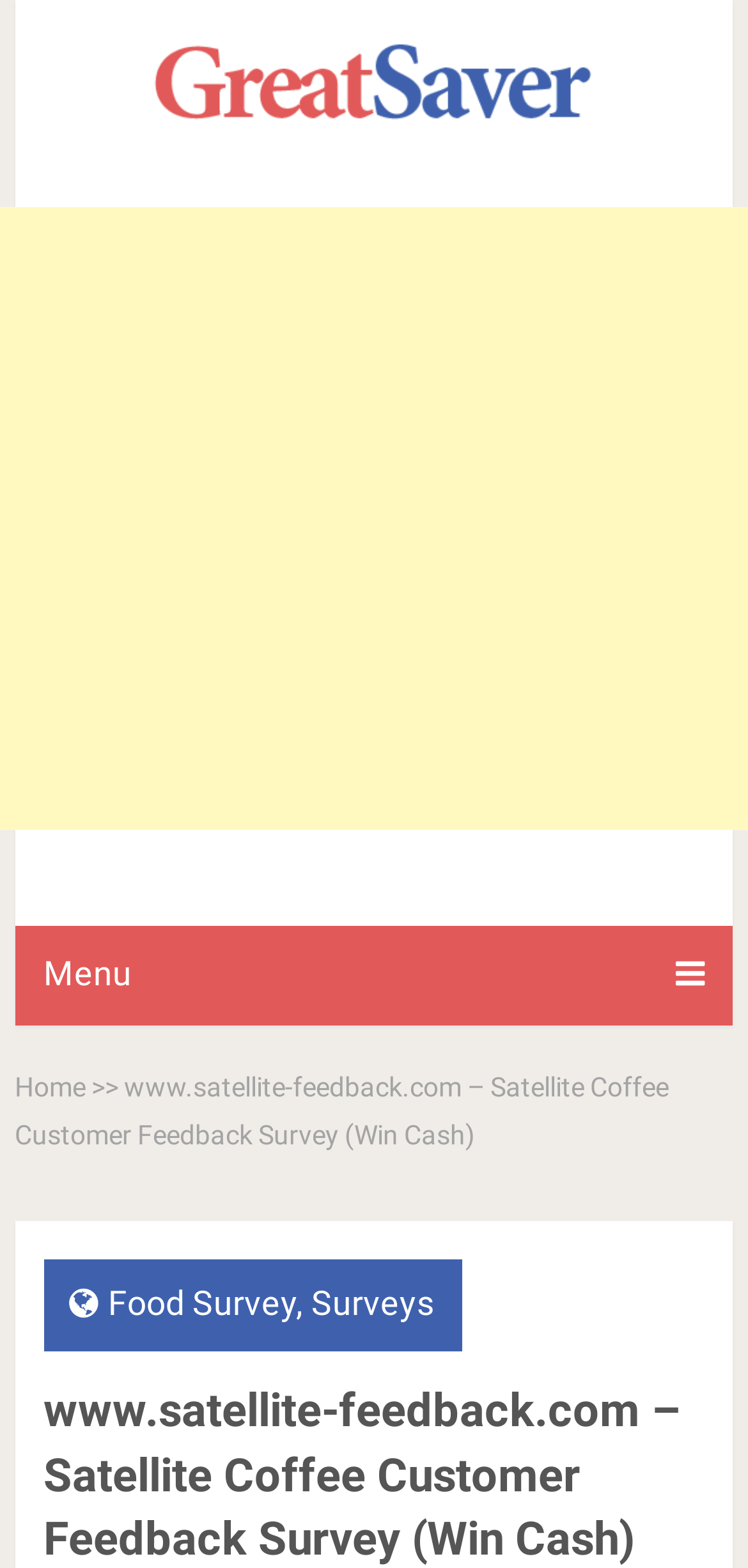Give a one-word or phrase response to the following question: What is the symbol next to the 'Menu' link?

